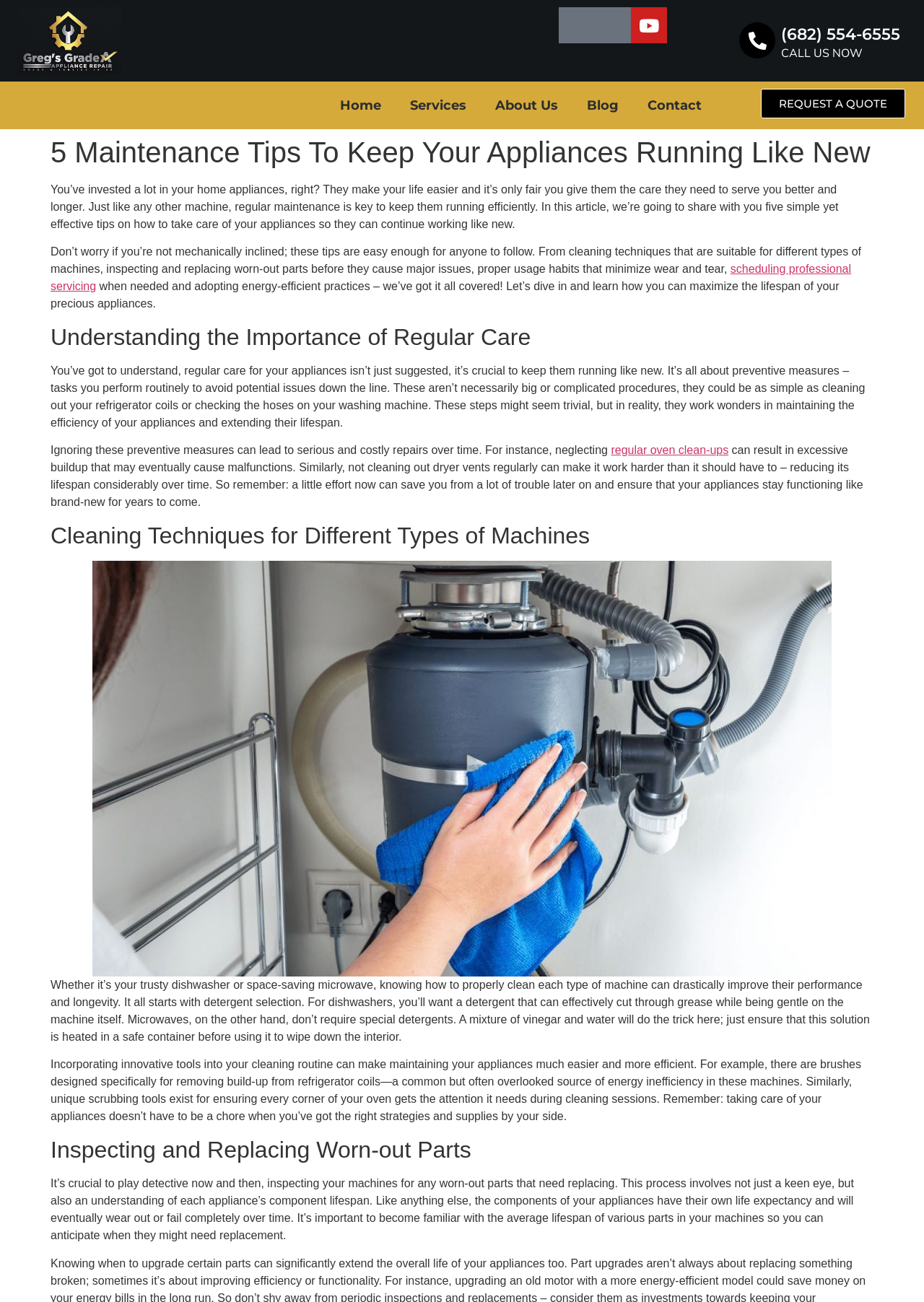What is the benefit of taking care of appliances?
Craft a detailed and extensive response to the question.

According to the webpage, taking care of appliances through regular maintenance and proper usage habits can maximize their lifespan and ensure they continue working like new. This involves tasks such as cleaning, inspecting, and replacing worn-out parts, as well as adopting energy-efficient practices.